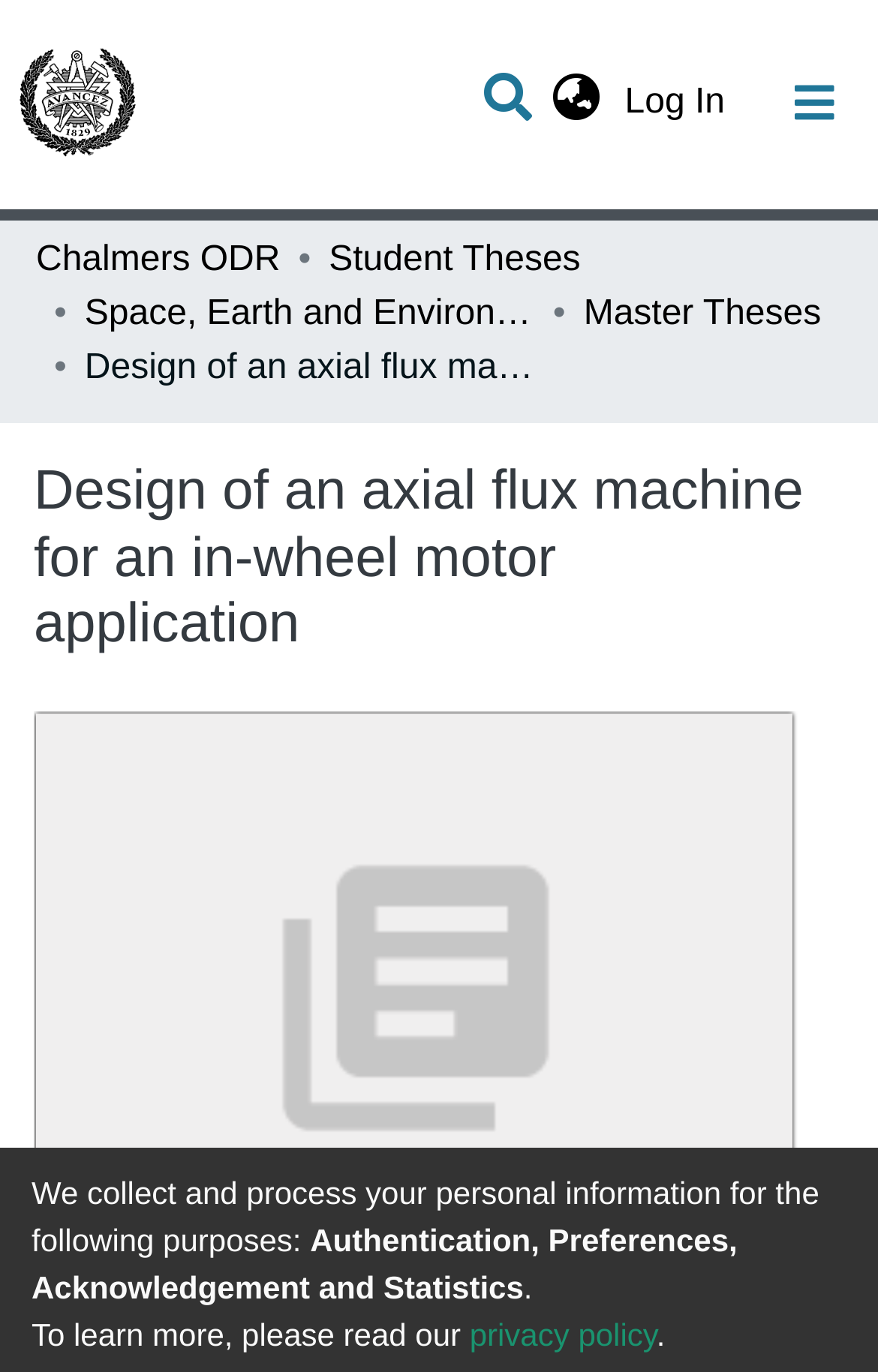What is the current user status?
Based on the visual content, answer with a single word or a brief phrase.

Logged in